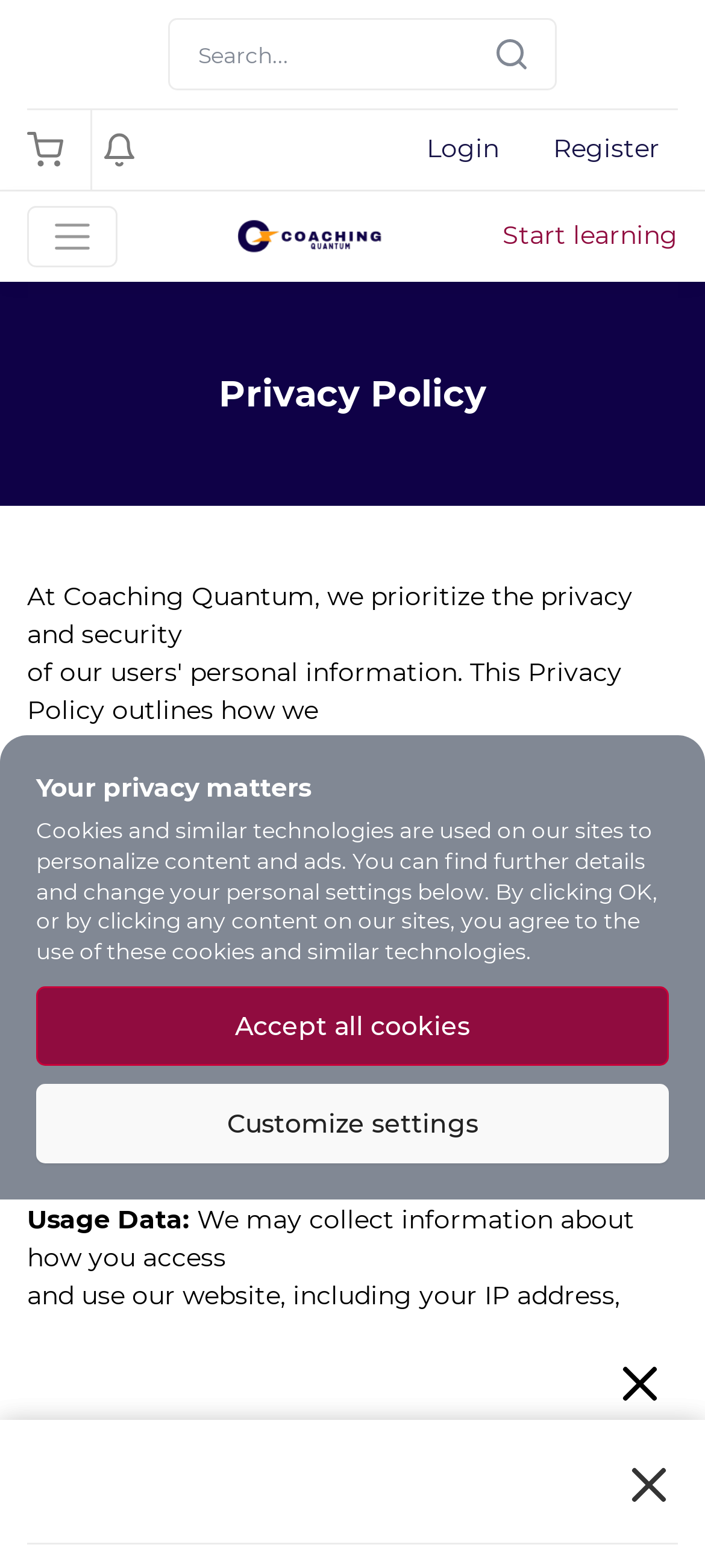Respond to the question below with a single word or phrase:
Why does Coaching Quantum collect user data?

To provide and improve services